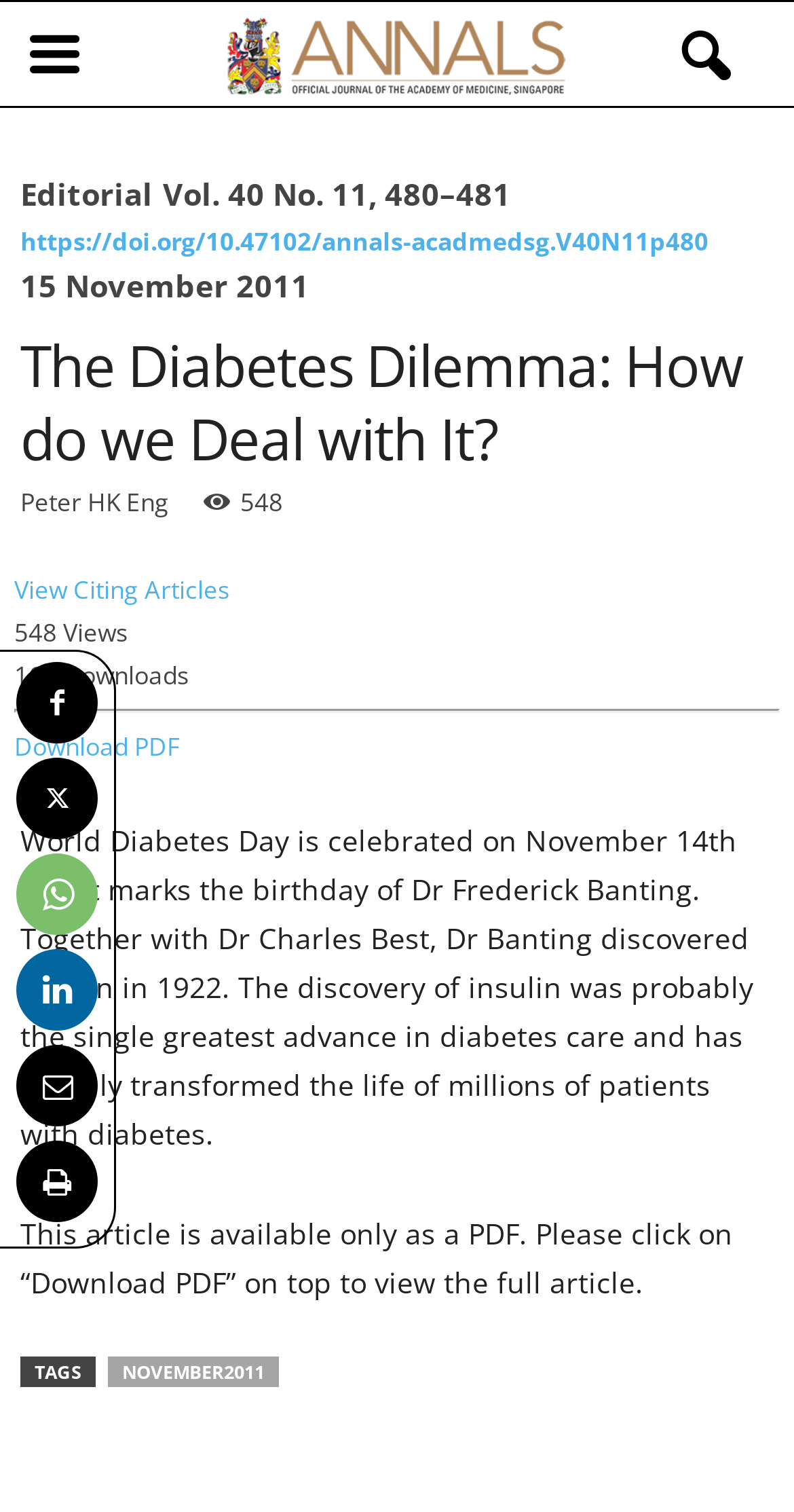Is the full article available to read online?
Respond to the question with a single word or phrase according to the image.

No